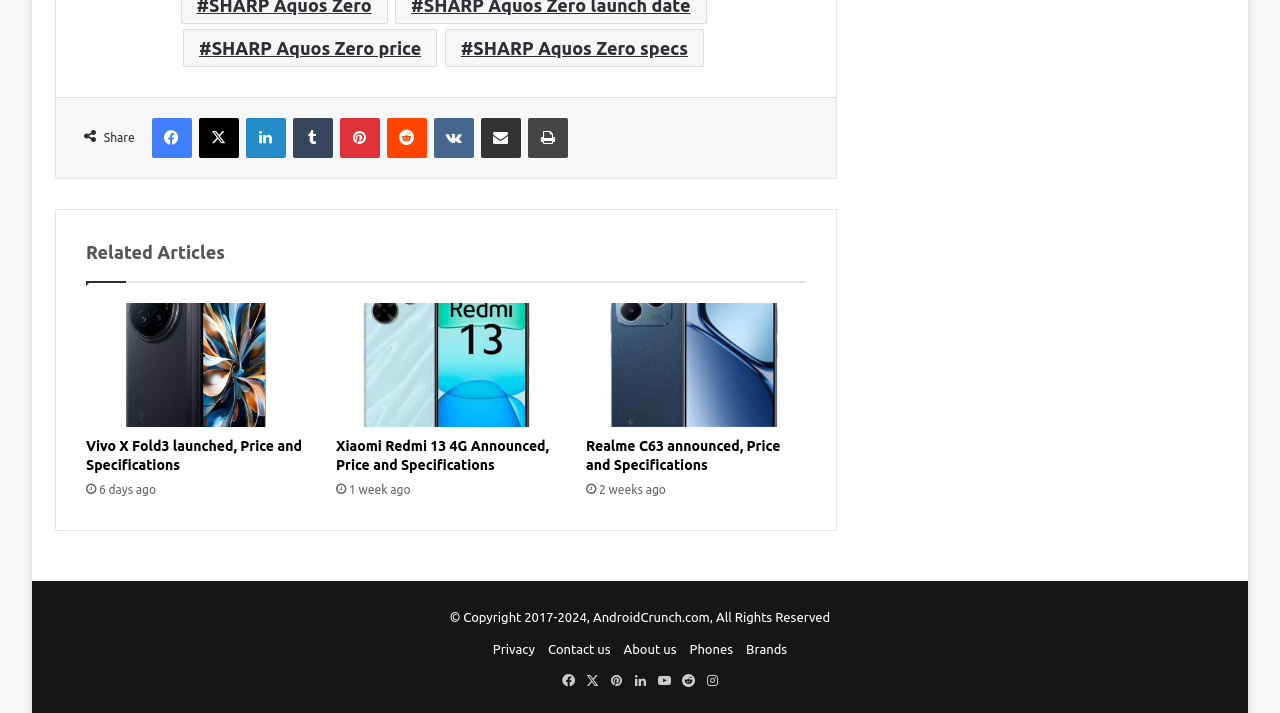Bounding box coordinates should be in the format (top-left x, top-left y, bottom-right x, bottom-right y) and all values should be floating point numbers between 0 and 1. Determine the bounding box coordinate for the UI element described as: Share via Email

[0.376, 0.166, 0.407, 0.222]